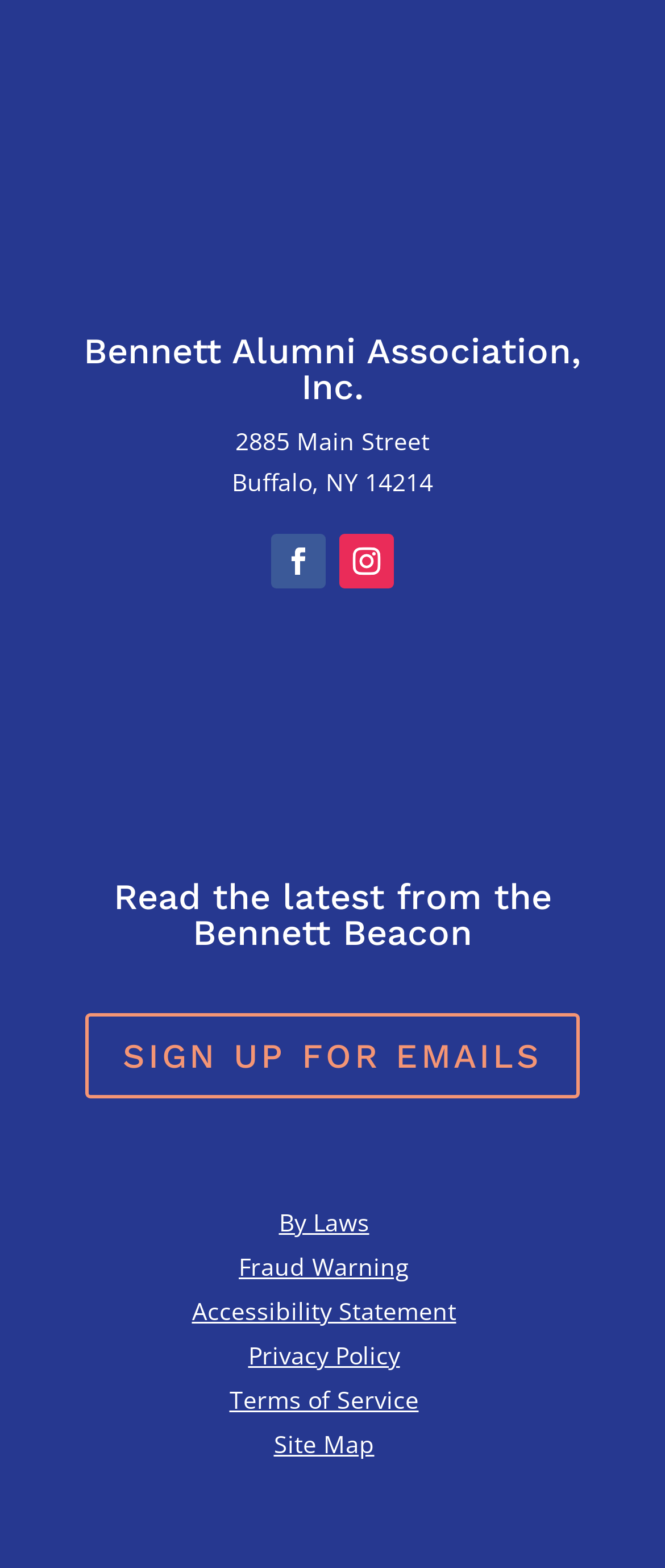Please determine the bounding box coordinates of the element to click on in order to accomplish the following task: "Sign up for emails". Ensure the coordinates are four float numbers ranging from 0 to 1, i.e., [left, top, right, bottom].

[0.128, 0.646, 0.872, 0.701]